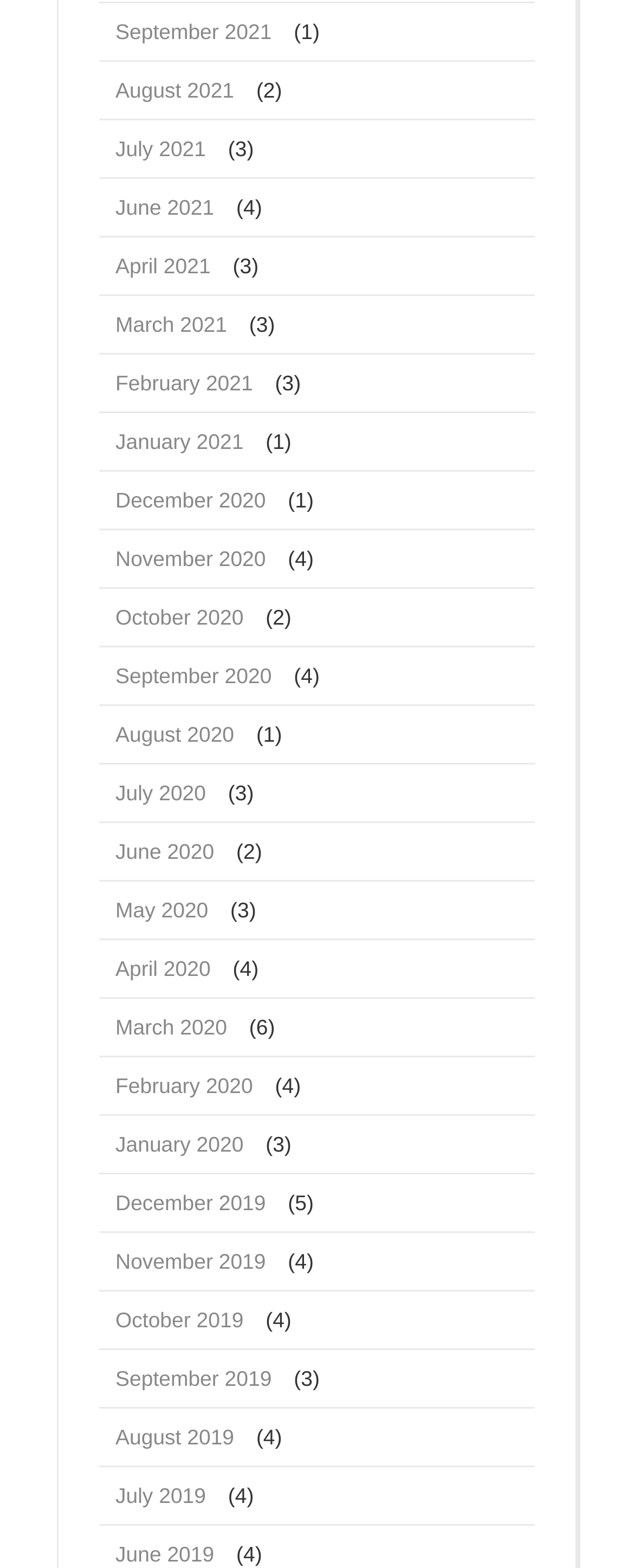Using the information in the image, give a comprehensive answer to the question: 
How many months are listed on this webpage?

I counted the number of link elements with month names, such as 'September 2021', 'August 2021', and so on. There are 24 links in total, each representing a month.